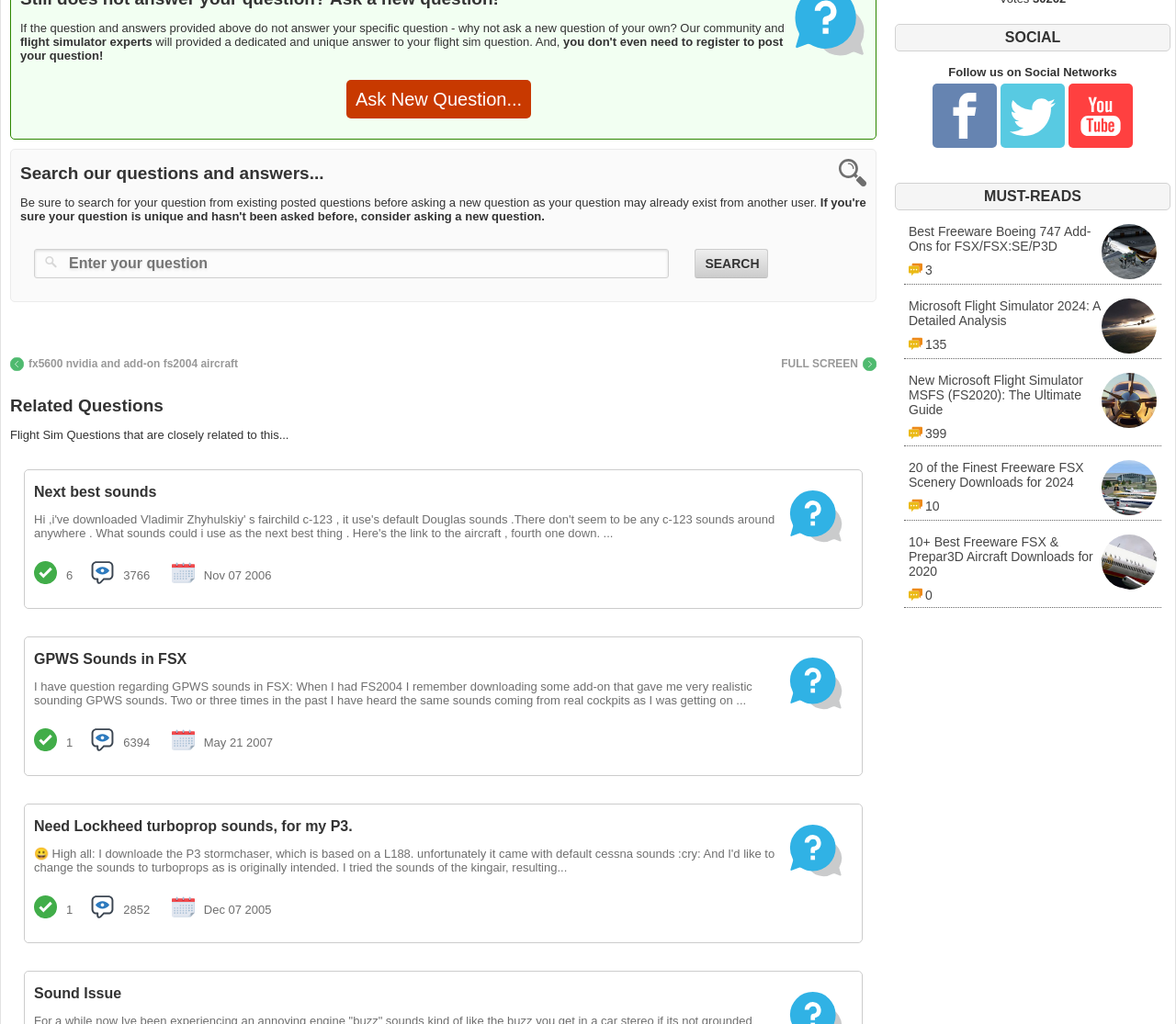Specify the bounding box coordinates of the element's region that should be clicked to achieve the following instruction: "View related question". The bounding box coordinates consist of four float numbers between 0 and 1, in the format [left, top, right, bottom].

[0.029, 0.473, 0.725, 0.573]